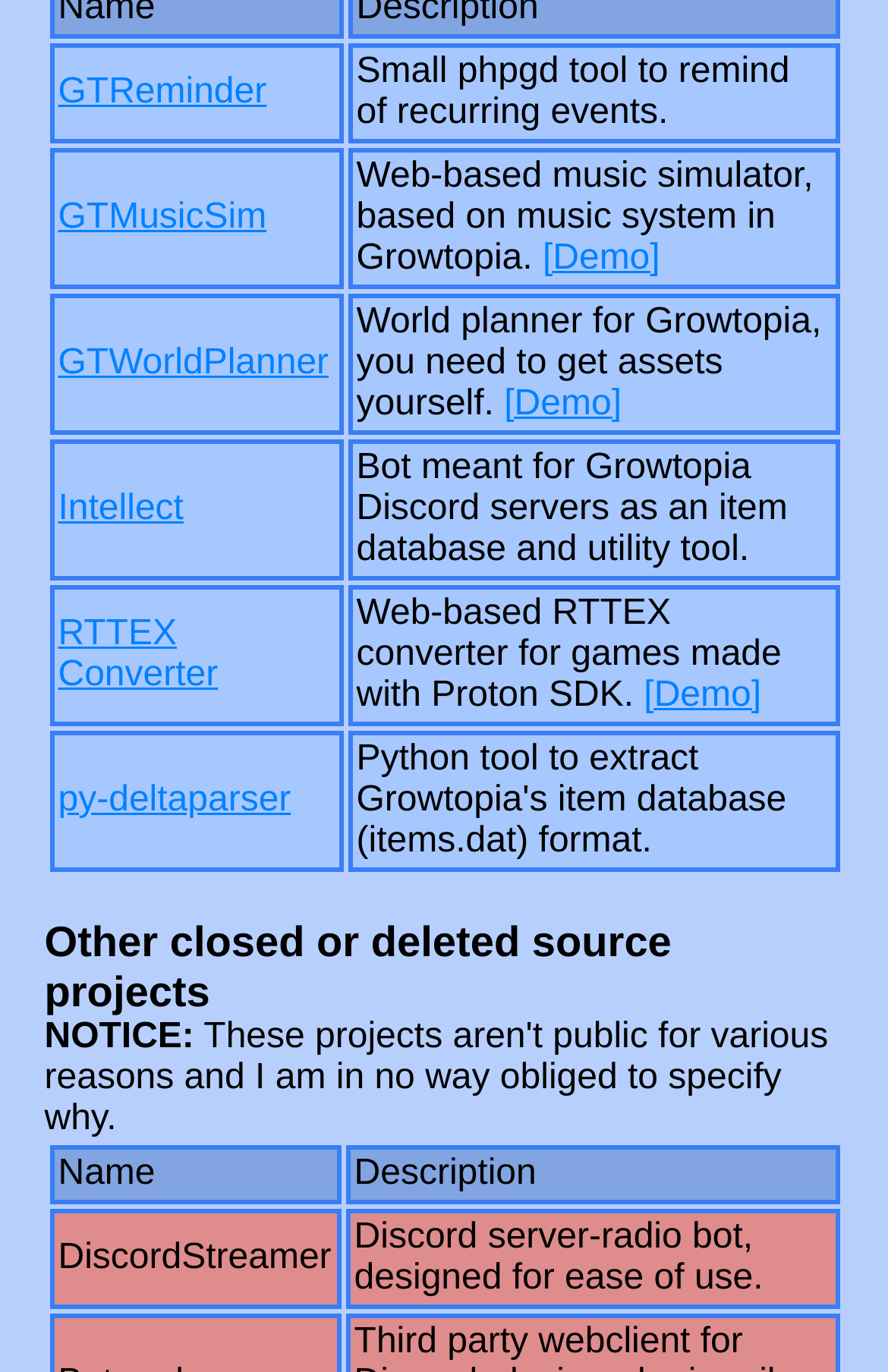Using floating point numbers between 0 and 1, provide the bounding box coordinates in the format (top-left x, top-left y, bottom-right x, bottom-right y). Locate the UI element described here: RTTEX Converter

[0.065, 0.448, 0.246, 0.506]